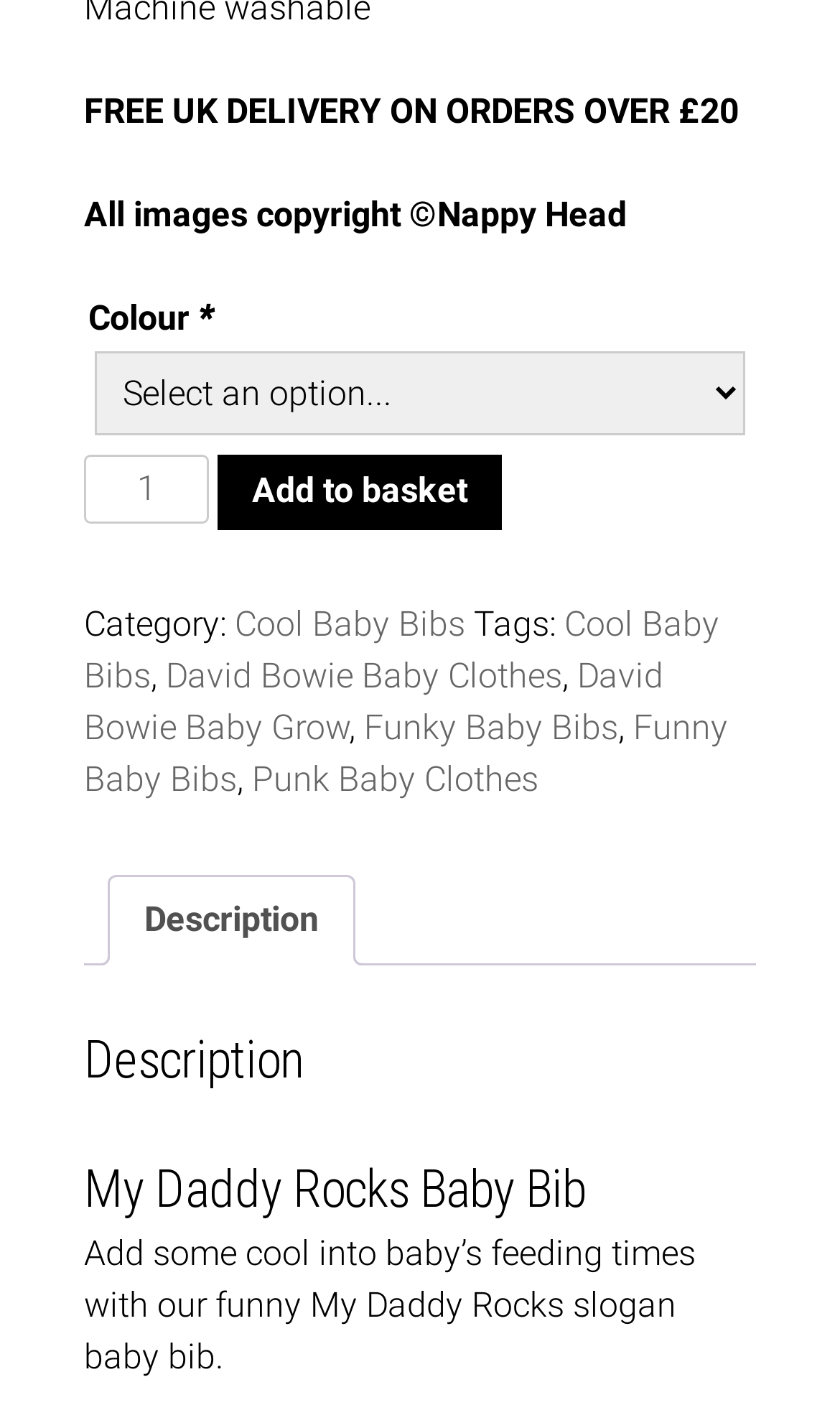Please provide a comprehensive answer to the question based on the screenshot: What is the name of the product?

The heading 'My Daddy Rocks Baby Bib' is a prominent element on the page, suggesting that it is the name of the product.